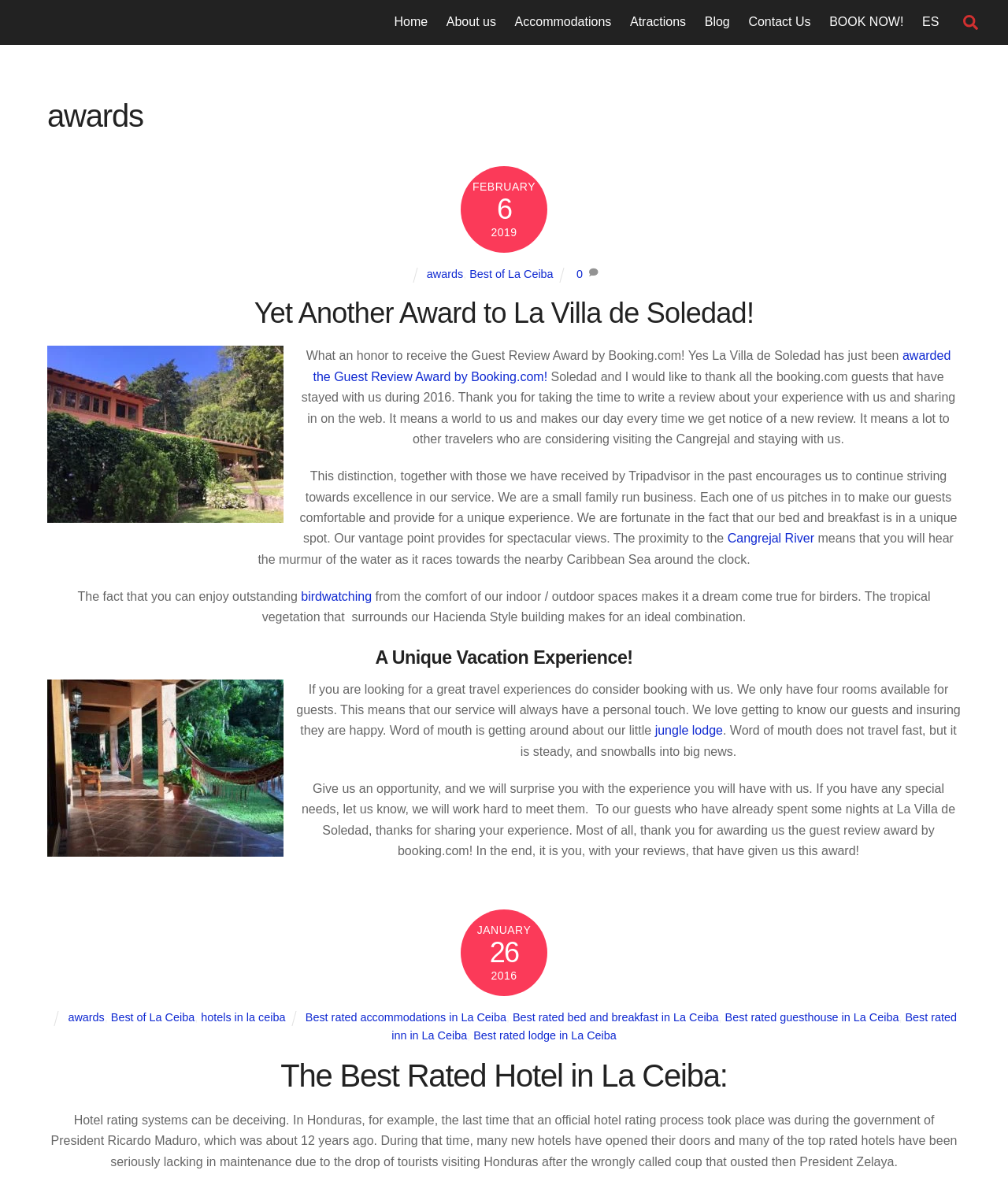Provide the bounding box coordinates of the UI element this sentence describes: "Accommodations".

[0.503, 0.003, 0.614, 0.033]